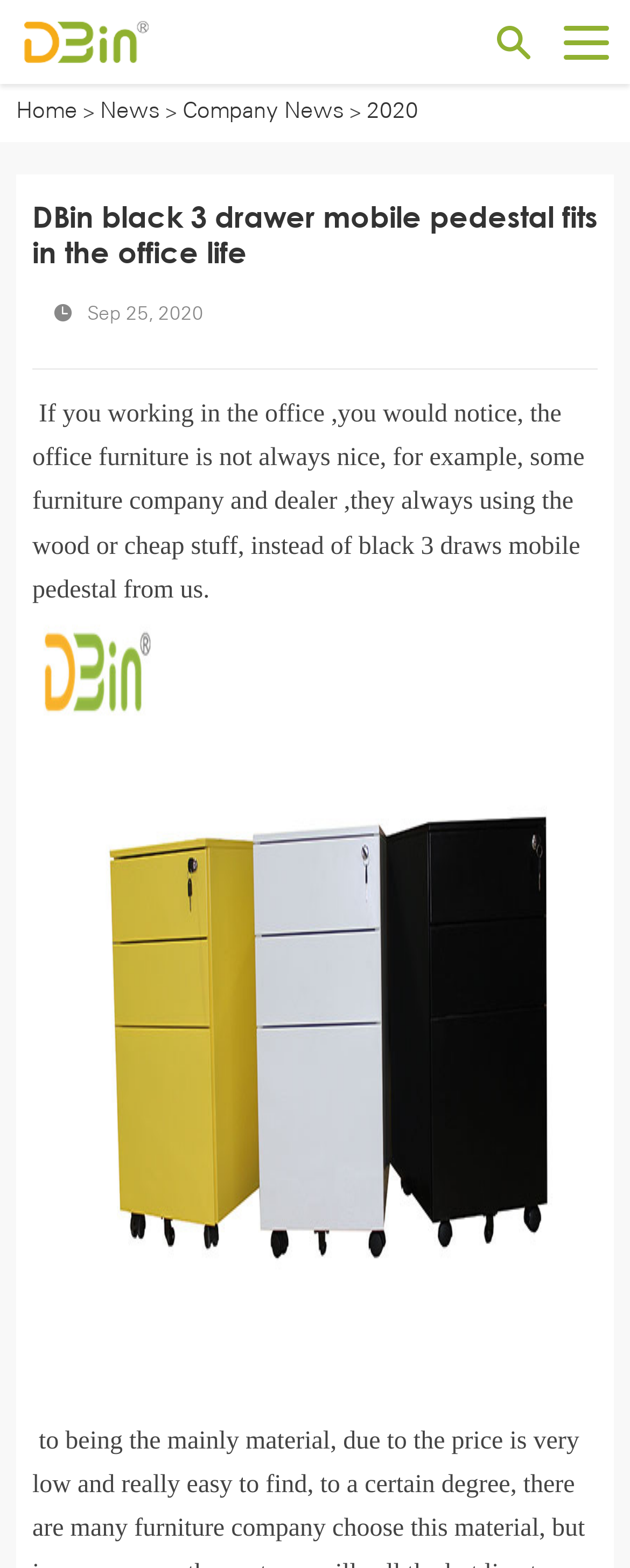Provide a brief response to the question below using a single word or phrase: 
How many drawers does the mobile pedestal have?

3